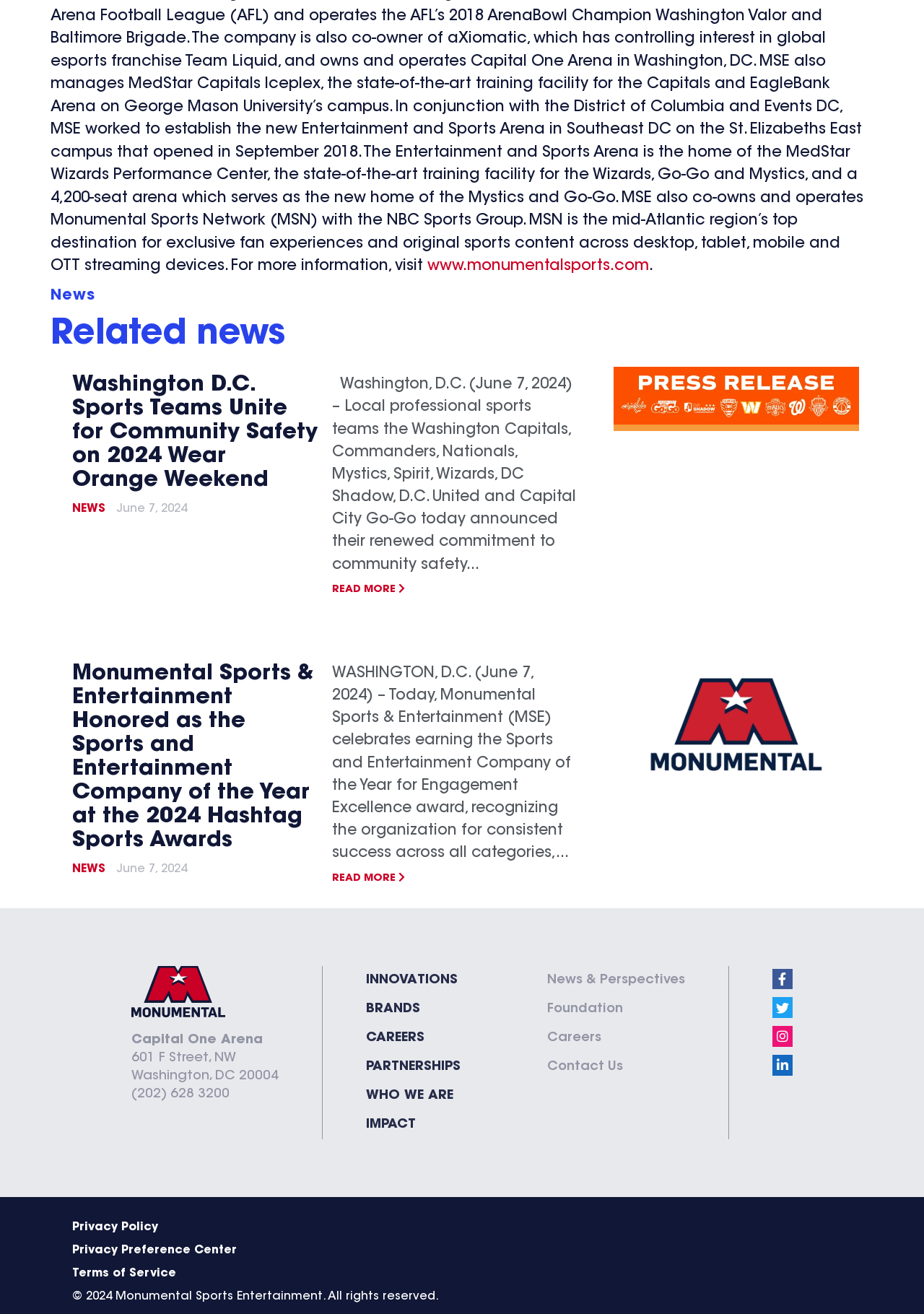Give a one-word or one-phrase response to the question: 
What is the name of the arena mentioned on the webpage?

Capital One Arena